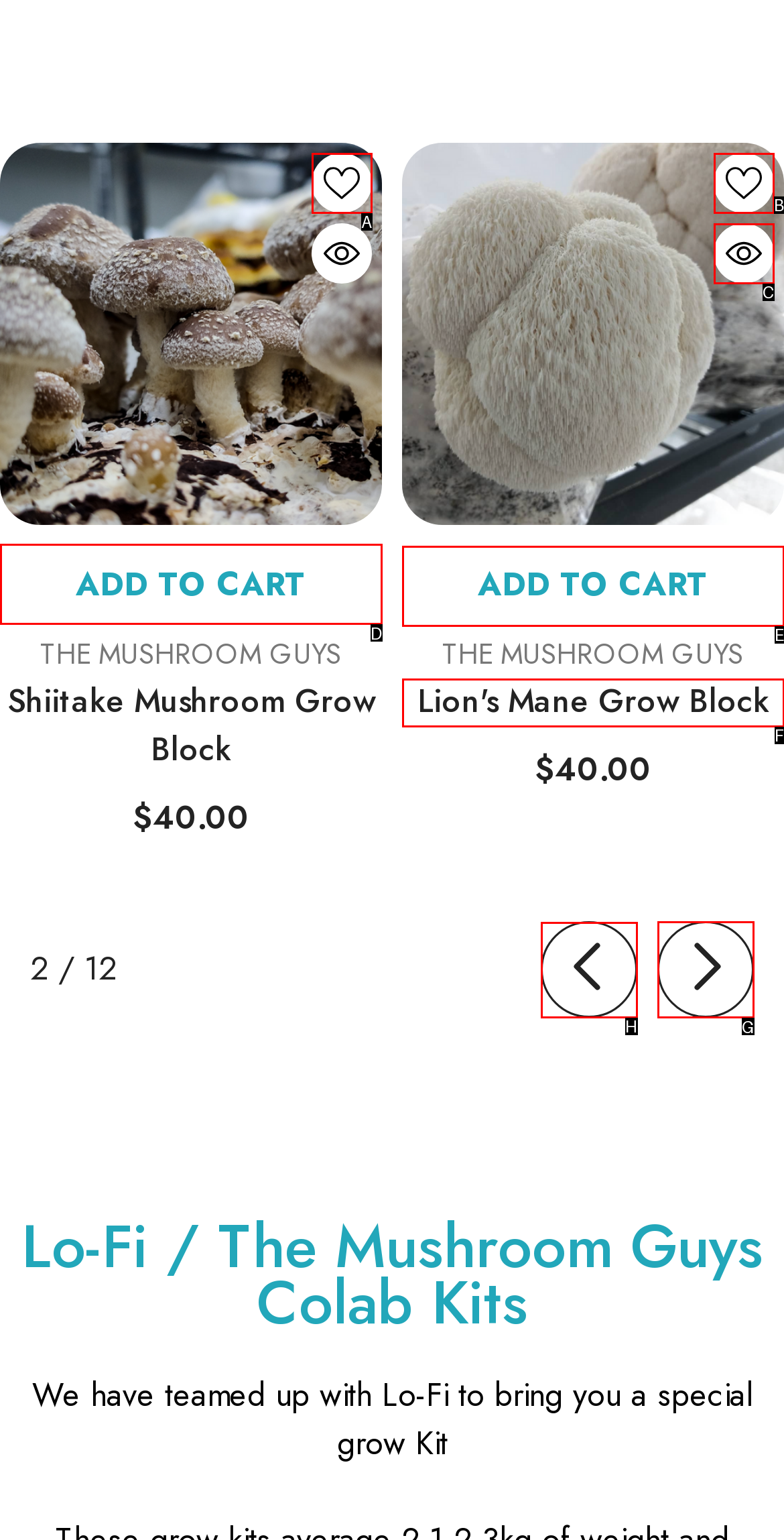Choose the UI element you need to click to carry out the task: Slide left.
Respond with the corresponding option's letter.

H